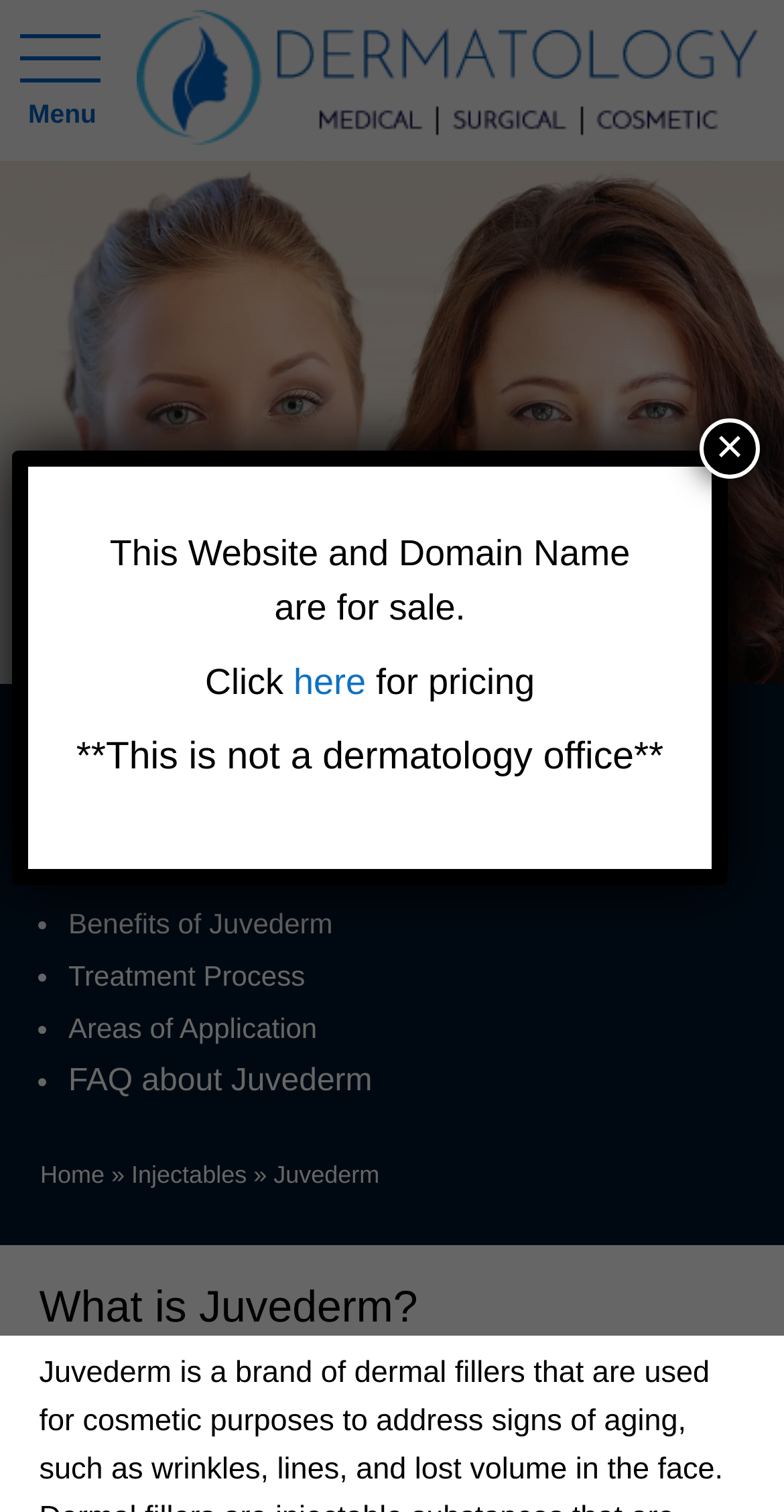Find and specify the bounding box coordinates that correspond to the clickable region for the instruction: "access the fifteenth link".

None